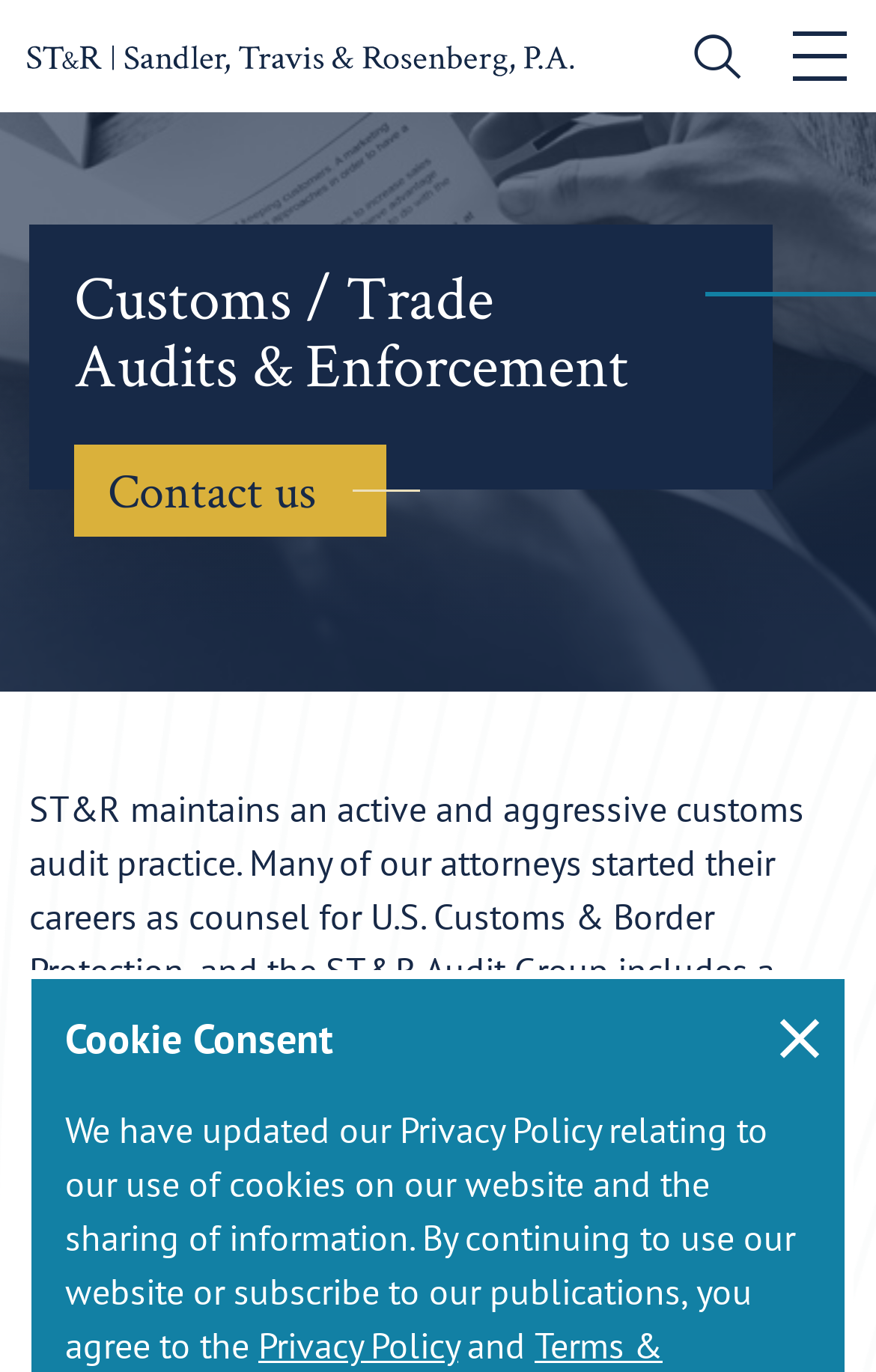What can be done through the 'Contact us' link?
Please answer the question with a detailed and comprehensive explanation.

The 'Contact us' link is located in the main content area of the webpage, and it allows users to get in touch with the law firm, likely to inquire about their services or ask questions.